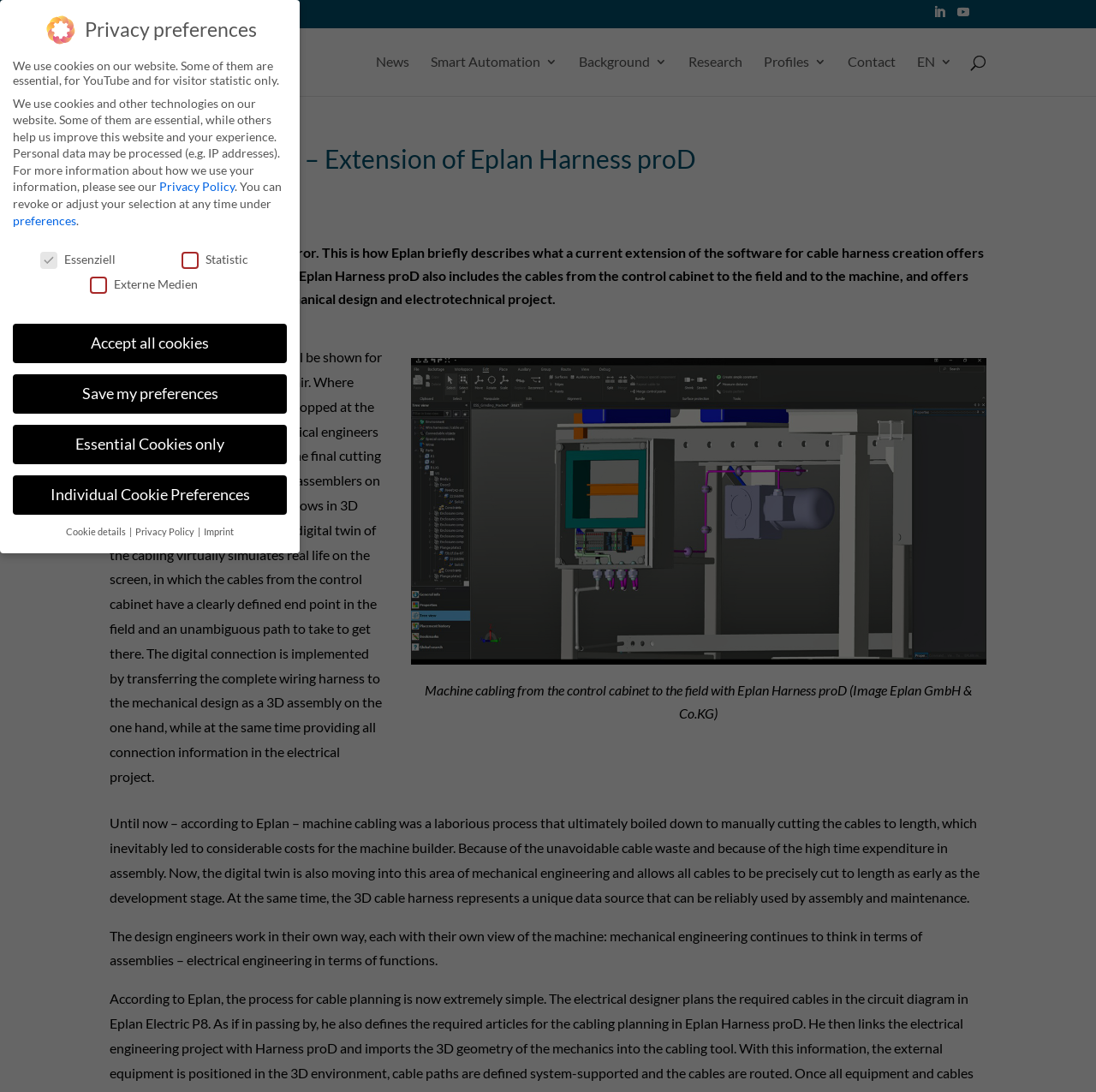What is the benefit of using Eplan Harness proD?
Based on the content of the image, thoroughly explain and answer the question.

According to the webpage, using Eplan Harness proD allows all cables to be precisely cut to length as early as the development stage, which reduces cable waste and time expenditure in assembly.